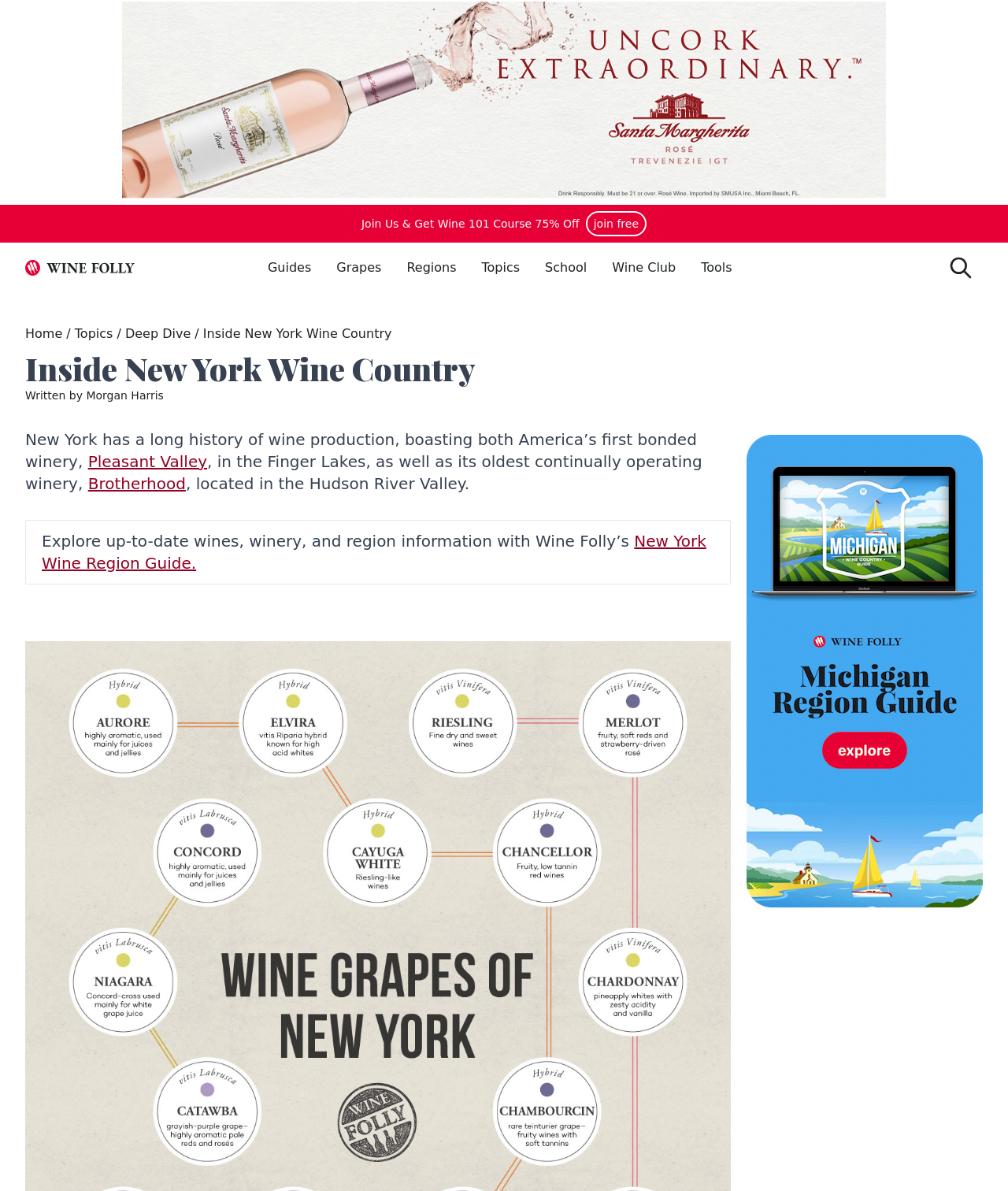Find the bounding box coordinates for the area you need to click to carry out the instruction: "Enter email in the 'What's your email' textbox". The coordinates should be four float numbers between 0 and 1, indicated as [left, top, right, bottom].

[0.55, 0.738, 0.85, 0.771]